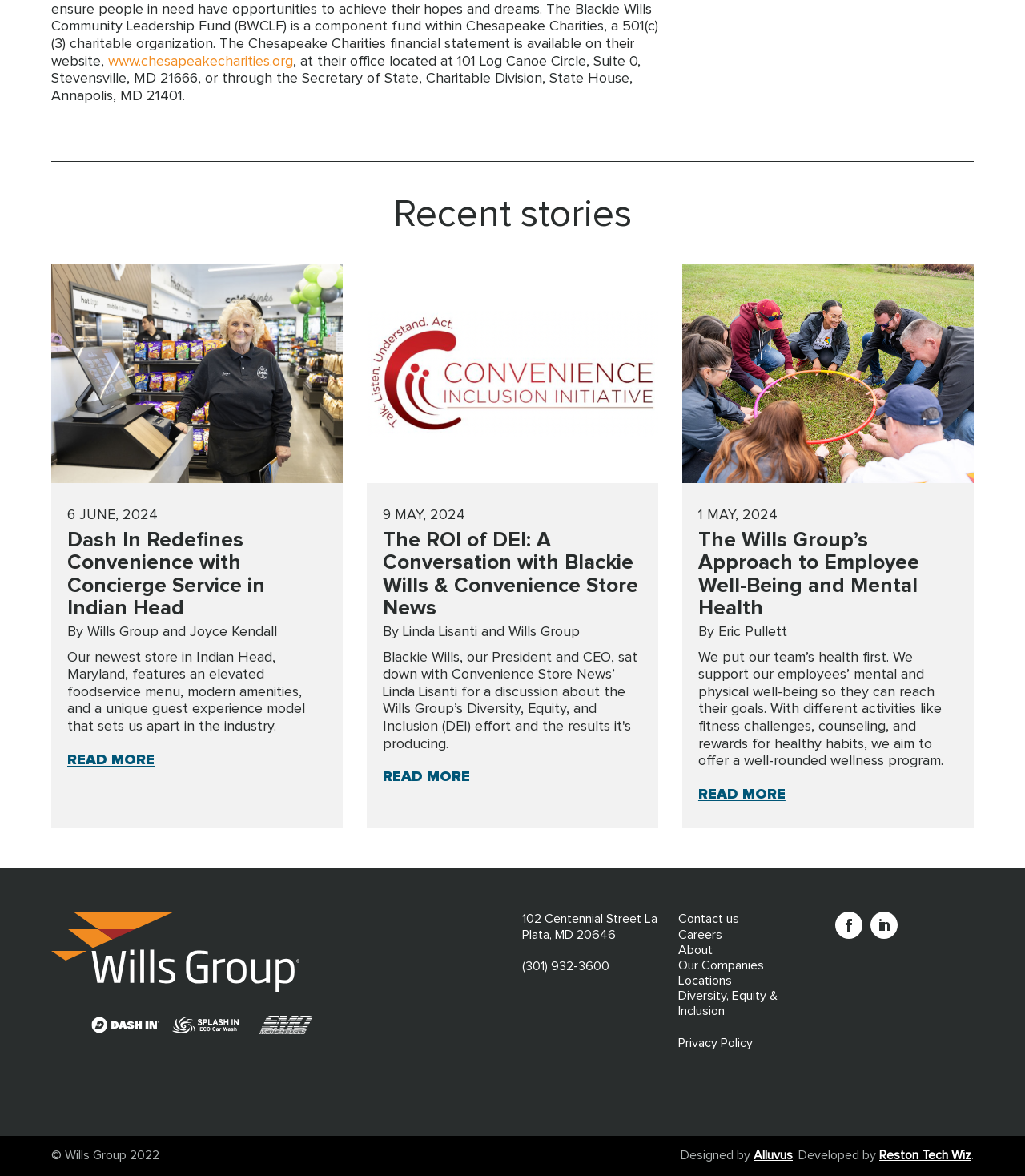Identify the bounding box coordinates of the element to click to follow this instruction: 'Call the company at (301) 932-3600'. Ensure the coordinates are four float values between 0 and 1, provided as [left, top, right, bottom].

[0.509, 0.816, 0.594, 0.827]